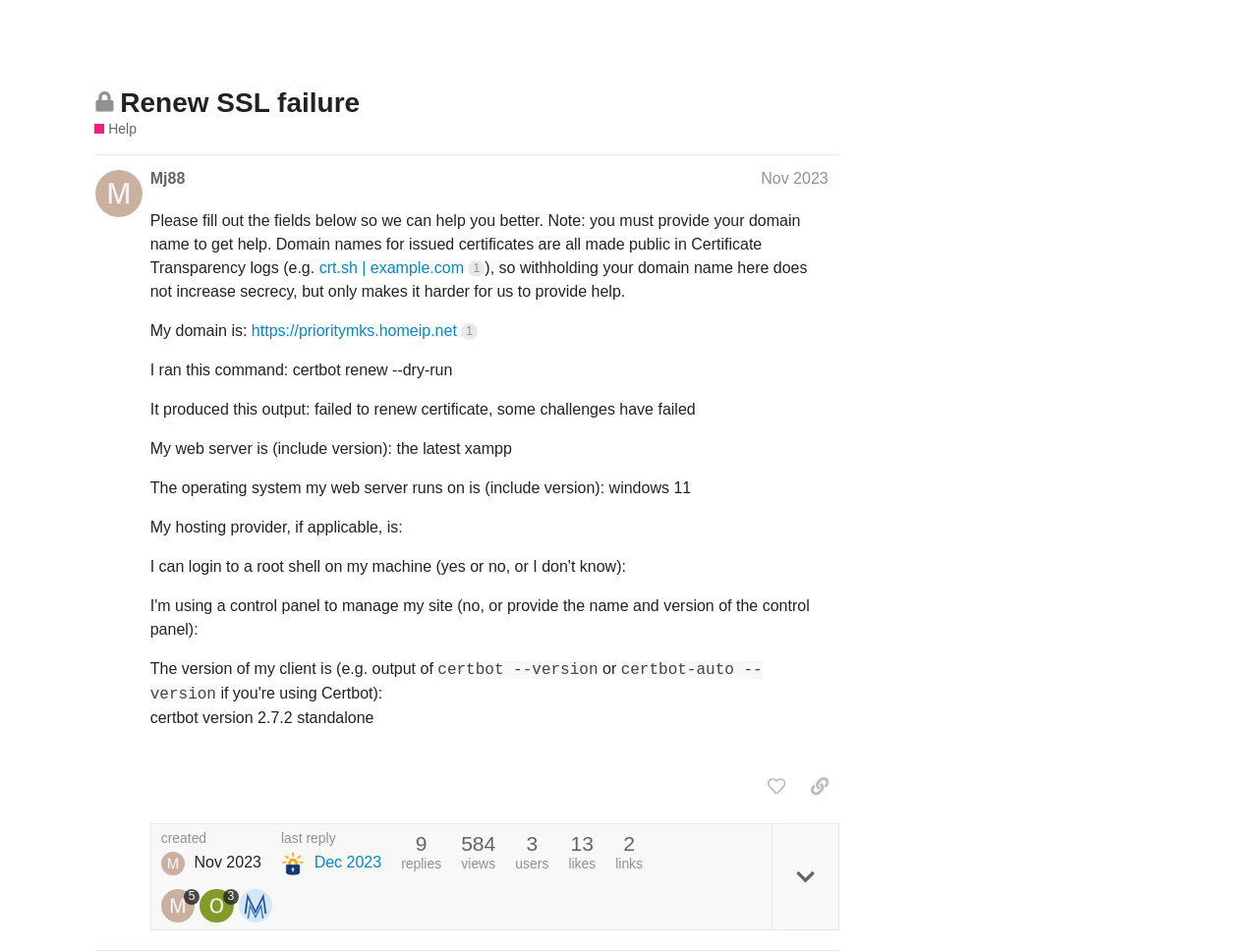Locate the bounding box coordinates of the item that should be clicked to fulfill the instruction: "Click on the 'Help' link".

[0.114, 0.039, 0.148, 0.057]